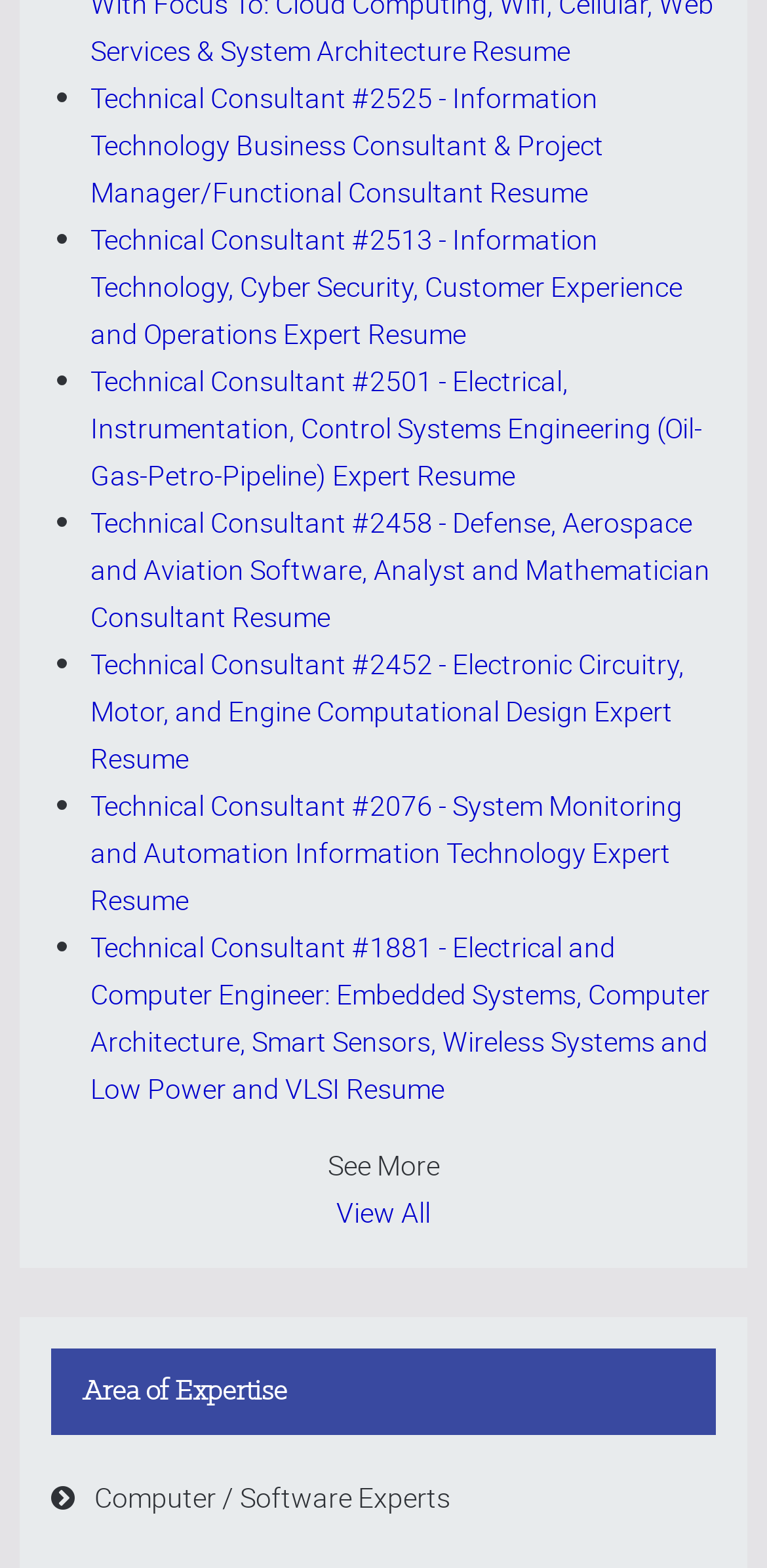Use a single word or phrase to respond to the question:
Is there a 'See More' button on the page?

Yes